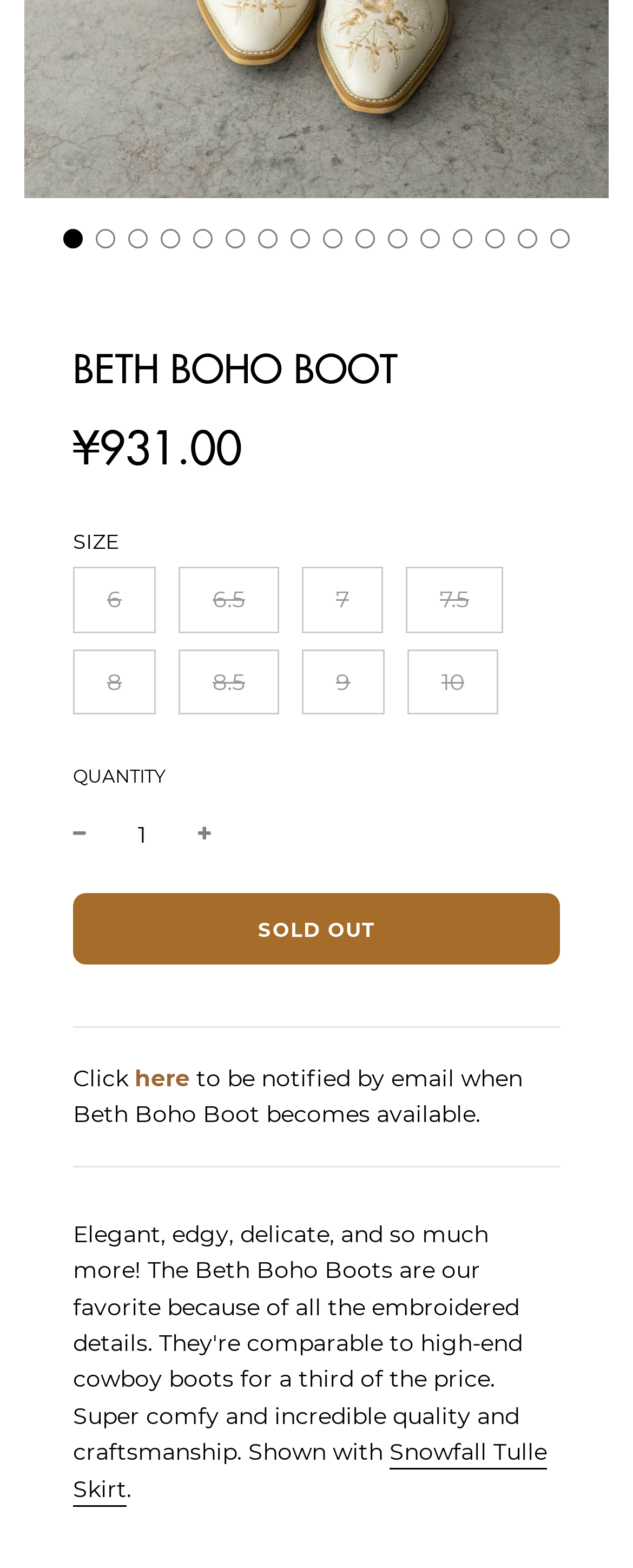What is the status of the product availability?
Provide an in-depth and detailed explanation in response to the question.

I found the 'LOADING... SOLD OUT' button, which indicates that the product is currently sold out and unavailable.